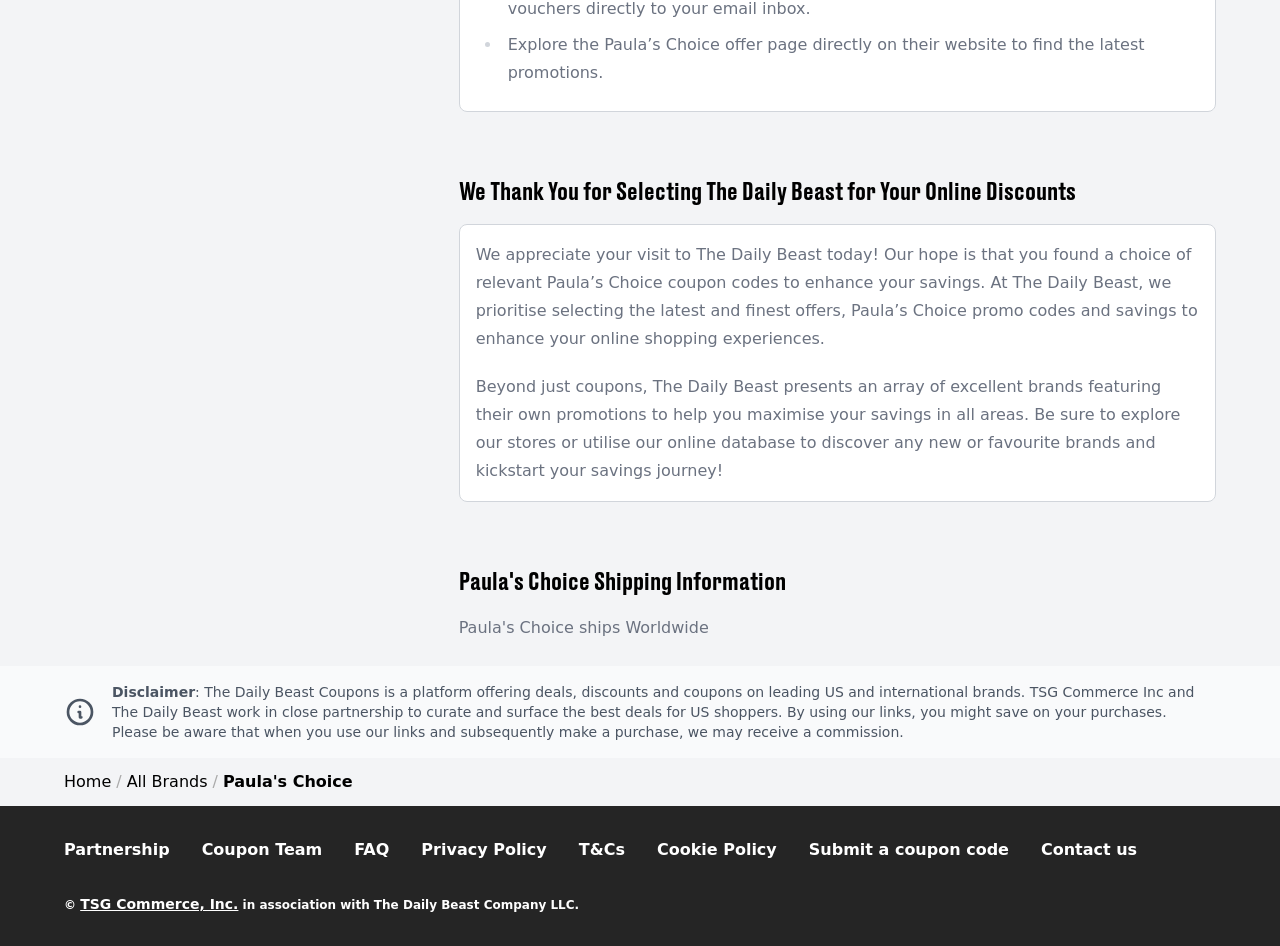What type of information can be found on Paula's Choice page?
Look at the image and answer the question with a single word or phrase.

Shipping information